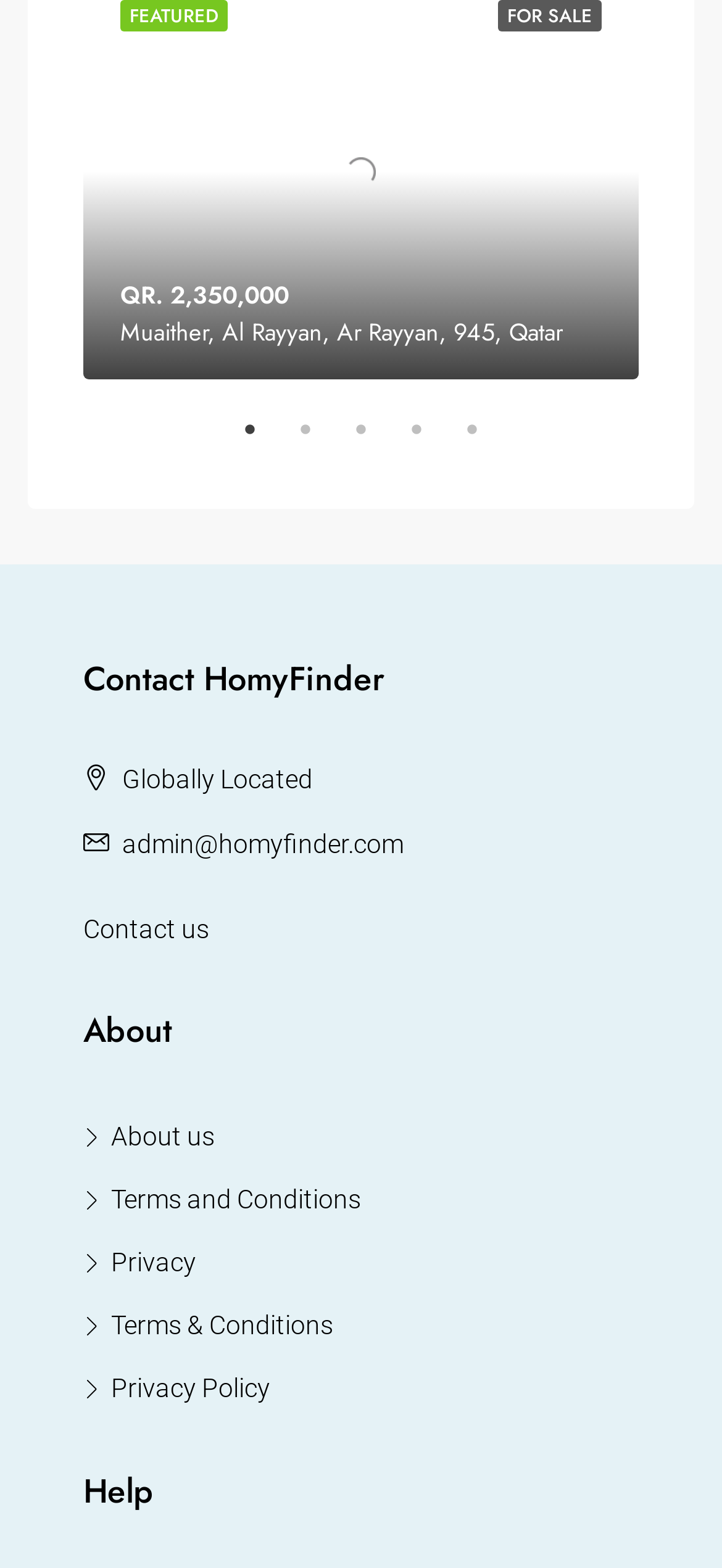Determine the bounding box for the HTML element described here: "Terms & Conditions". The coordinates should be given as [left, top, right, bottom] with each number being a float between 0 and 1.

[0.115, 0.836, 0.462, 0.855]